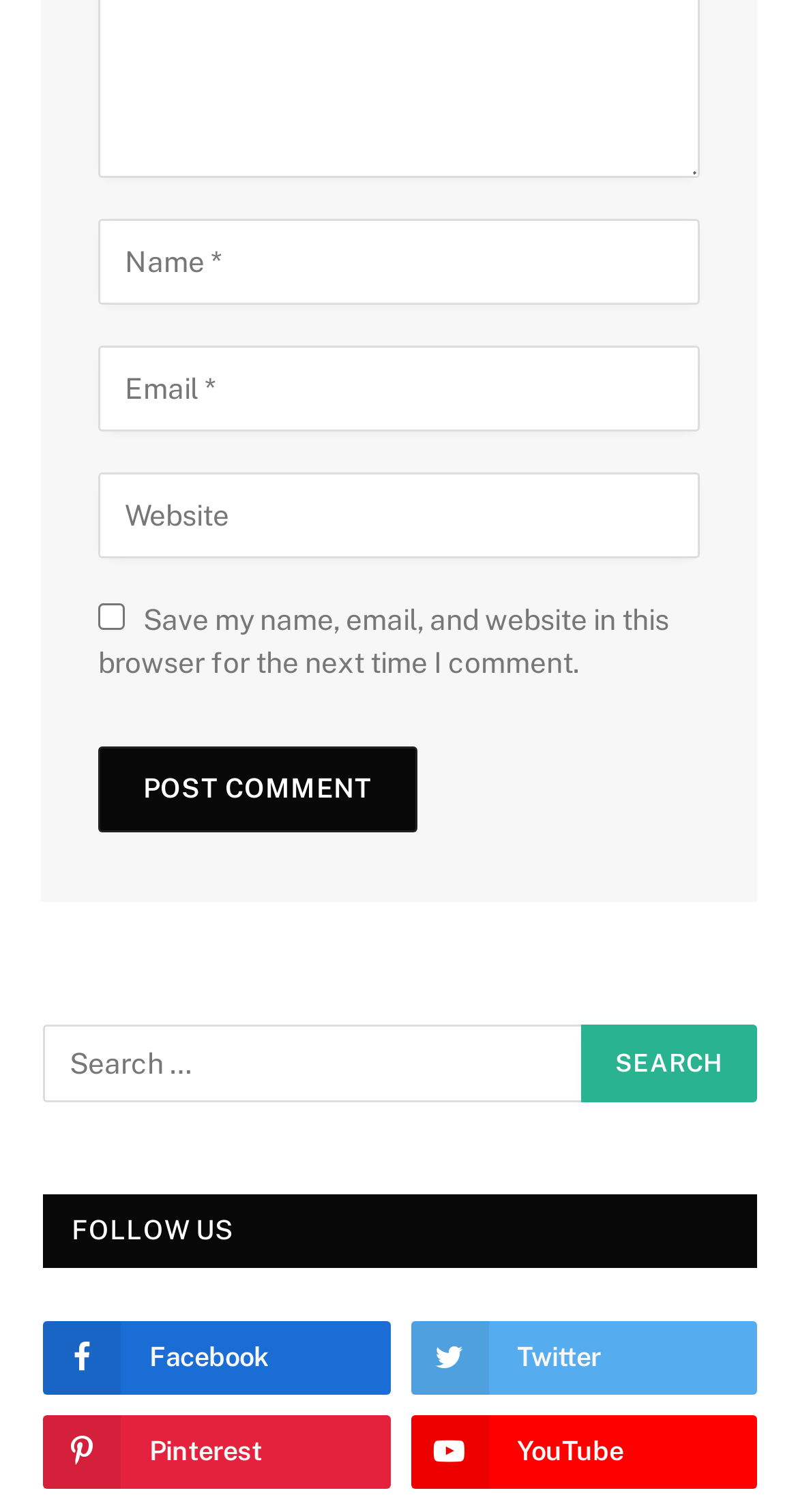Provide a single word or phrase to answer the given question: 
Is the search function available?

Yes